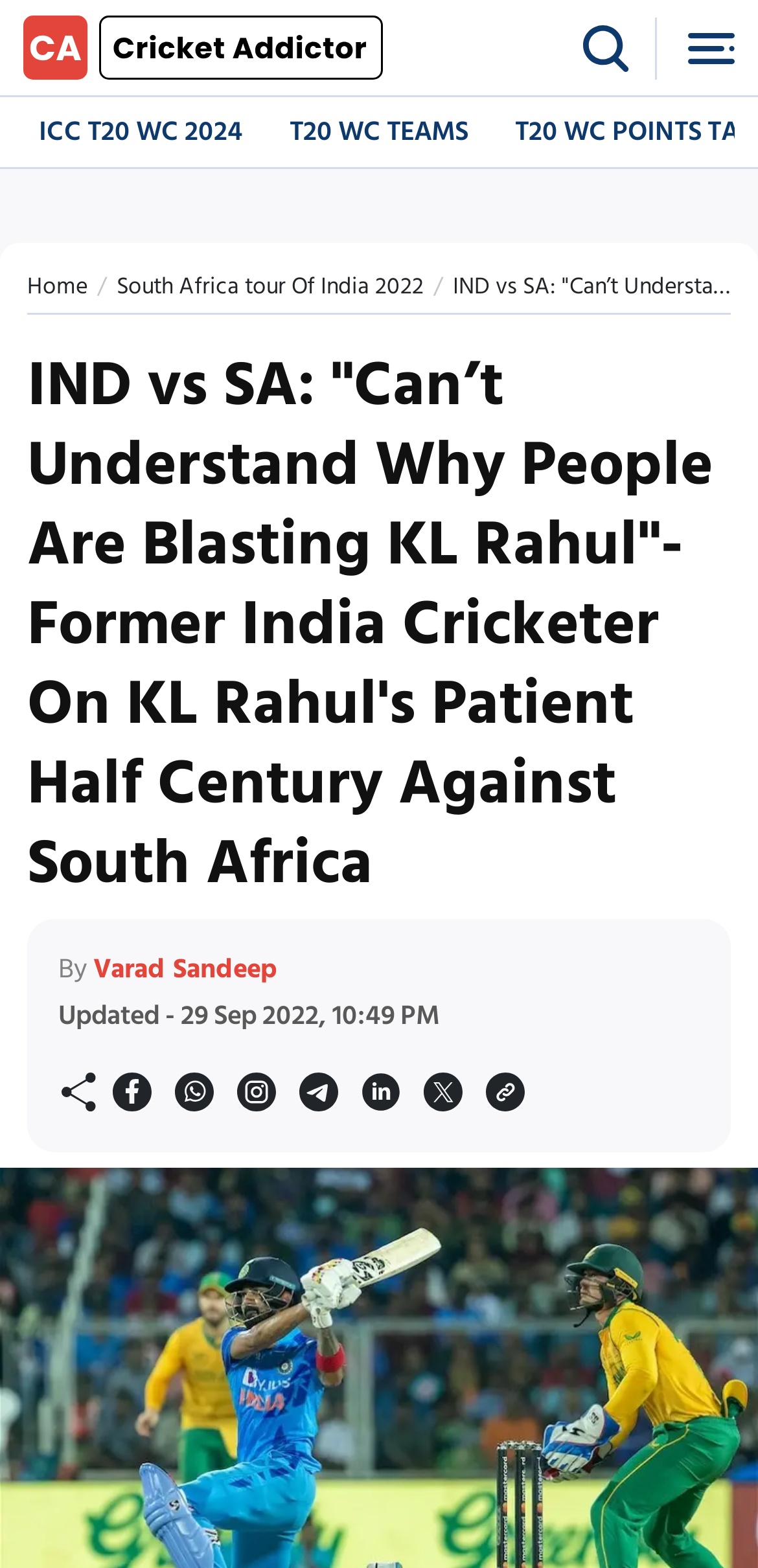Please find and provide the title of the webpage.

IND vs SA: "Can’t Understand Why People Are Blasting KL Rahul"- Former India Cricketer On KL Rahul's Patient Half Century Against South Africa